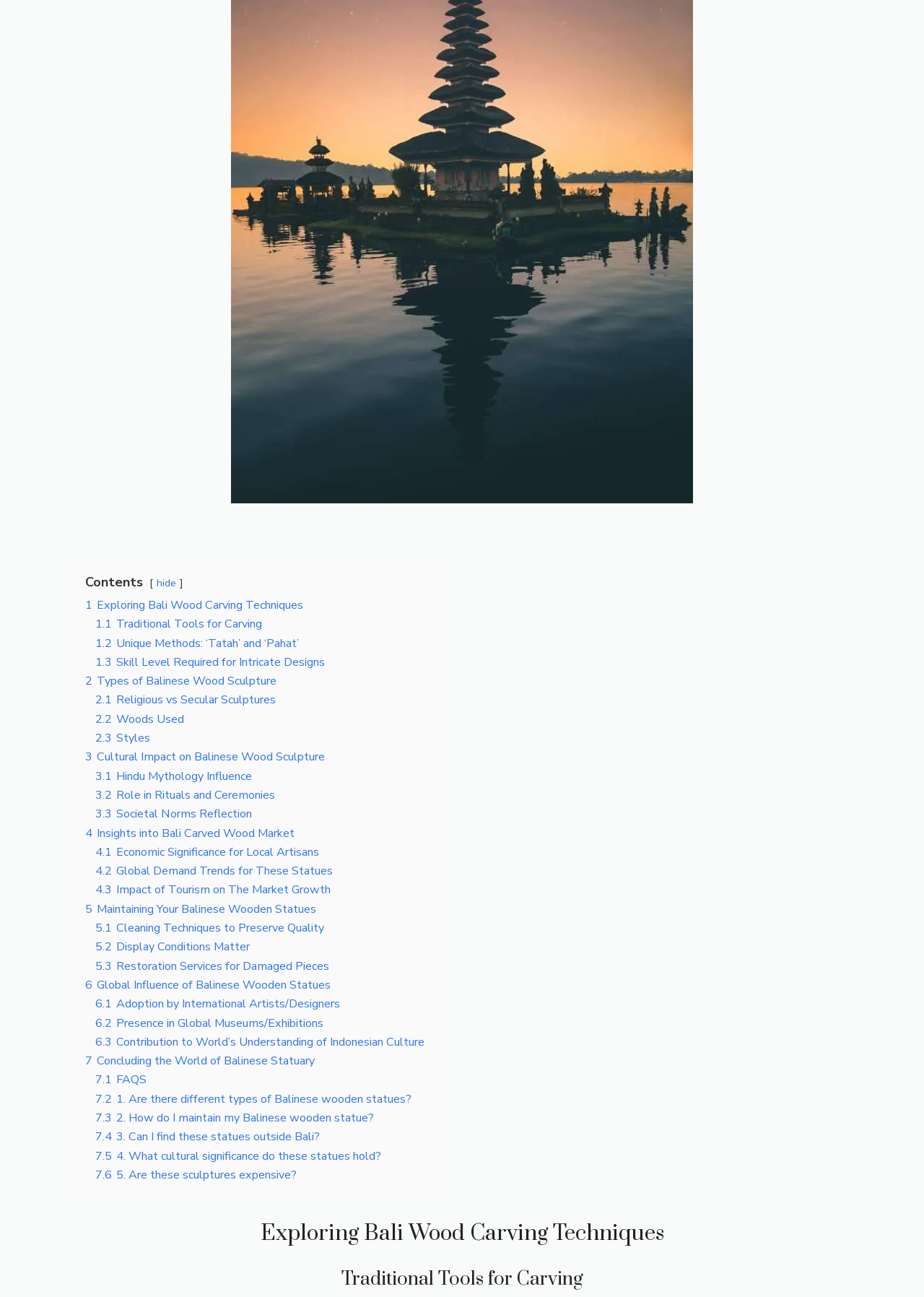How many sections are there in this article?
Observe the image and answer the question with a one-word or short phrase response.

7